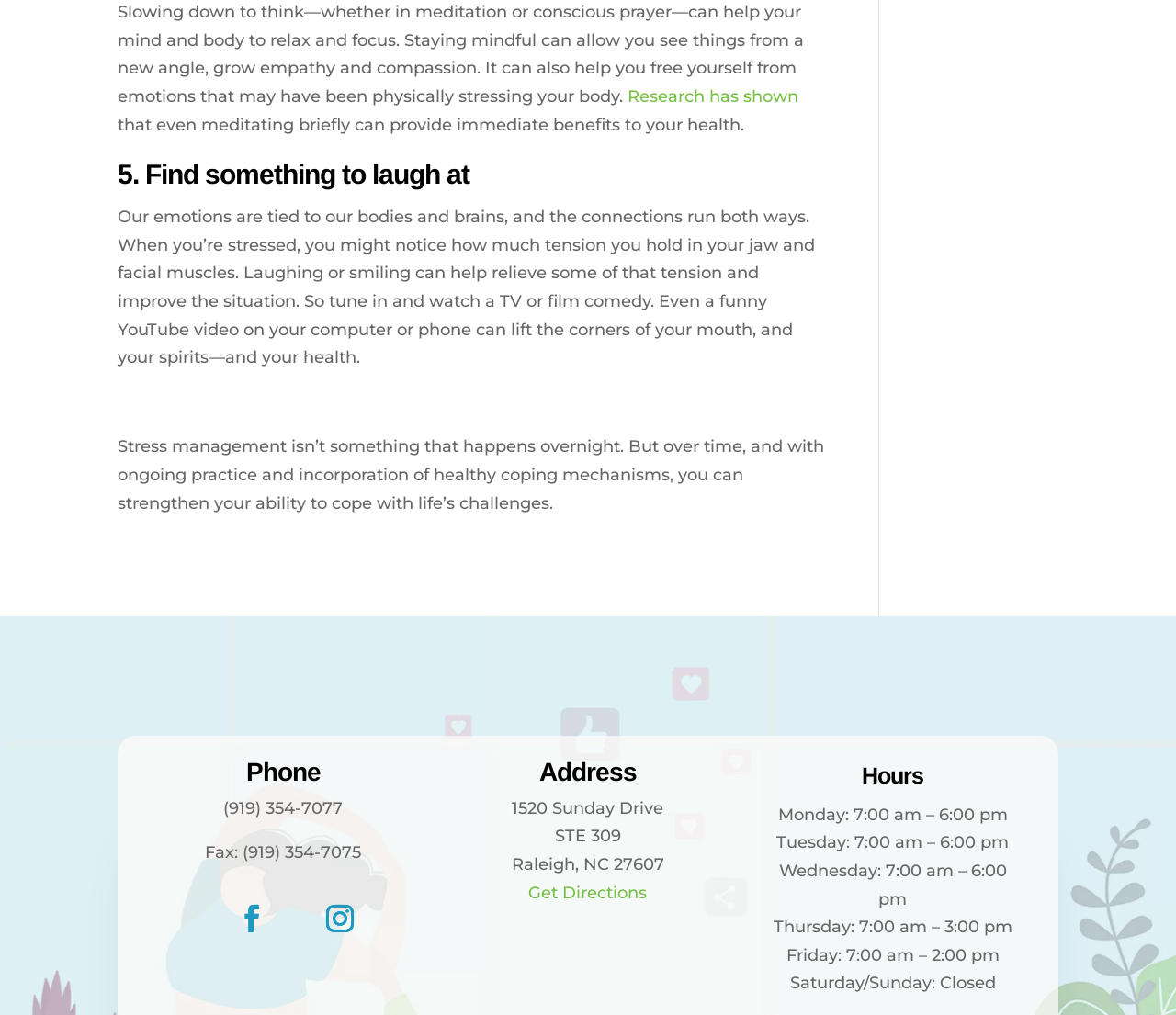Please find the bounding box for the UI component described as follows: "Follow".

[0.266, 0.878, 0.313, 0.932]